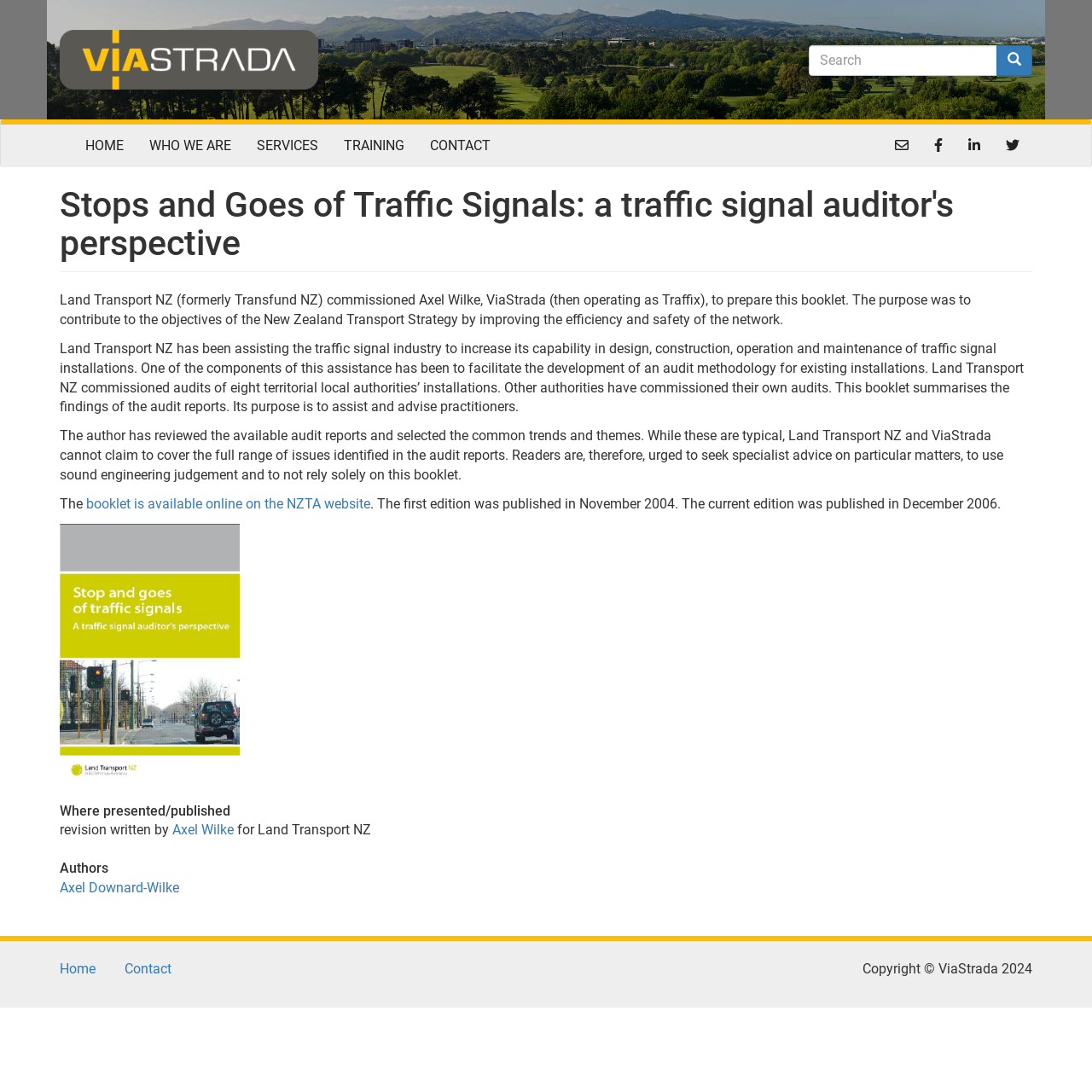Find and indicate the bounding box coordinates of the region you should select to follow the given instruction: "Check social media links".

[0.055, 0.131, 0.909, 0.153]